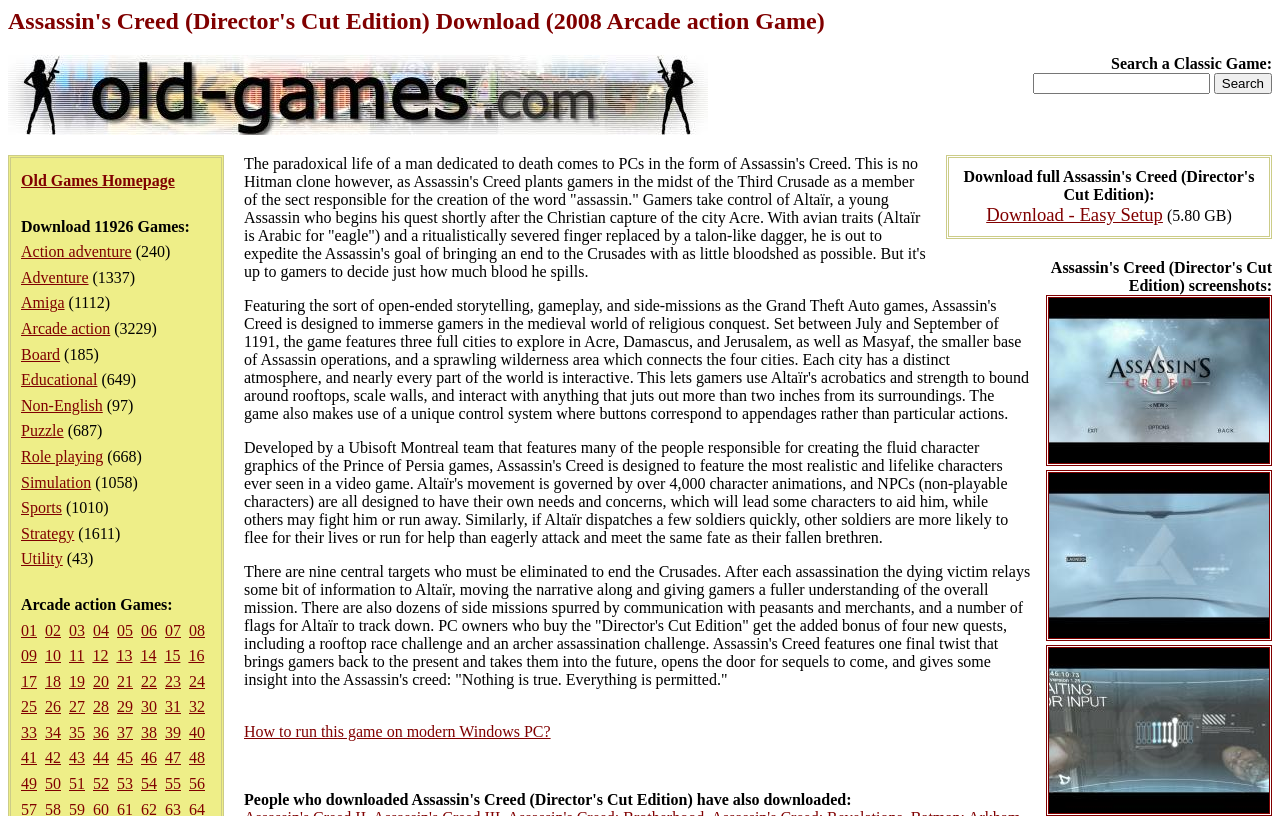Offer a meticulous caption that includes all visible features of the webpage.

This webpage is dedicated to downloading classic games, specifically Assassin's Creed (Director's Cut Edition), an arcade action game from 2008. At the top, there is a heading with the game's title and a search bar with a "Search" button to the right, allowing users to search for classic games. Below the search bar, there is a link to the "Old Games Homepage".

On the left side of the page, there is a list of game categories, including Action adventure, Adventure, Amiga, Arcade action, Board, Educational, Non-English, Puzzle, Role playing, Simulation, Sports, Strategy, and Utility. Each category has a number in parentheses, indicating the number of games available in that category.

Below the categories, there is a section titled "Arcade action Games" with a list of numbered links, ranging from "01" to "34", which likely represent pages of game downloads. Each link is separated by a non-breaking space character.

The overall layout of the page is simple and organized, with clear headings and concise text, making it easy to navigate and find specific game categories or downloads.